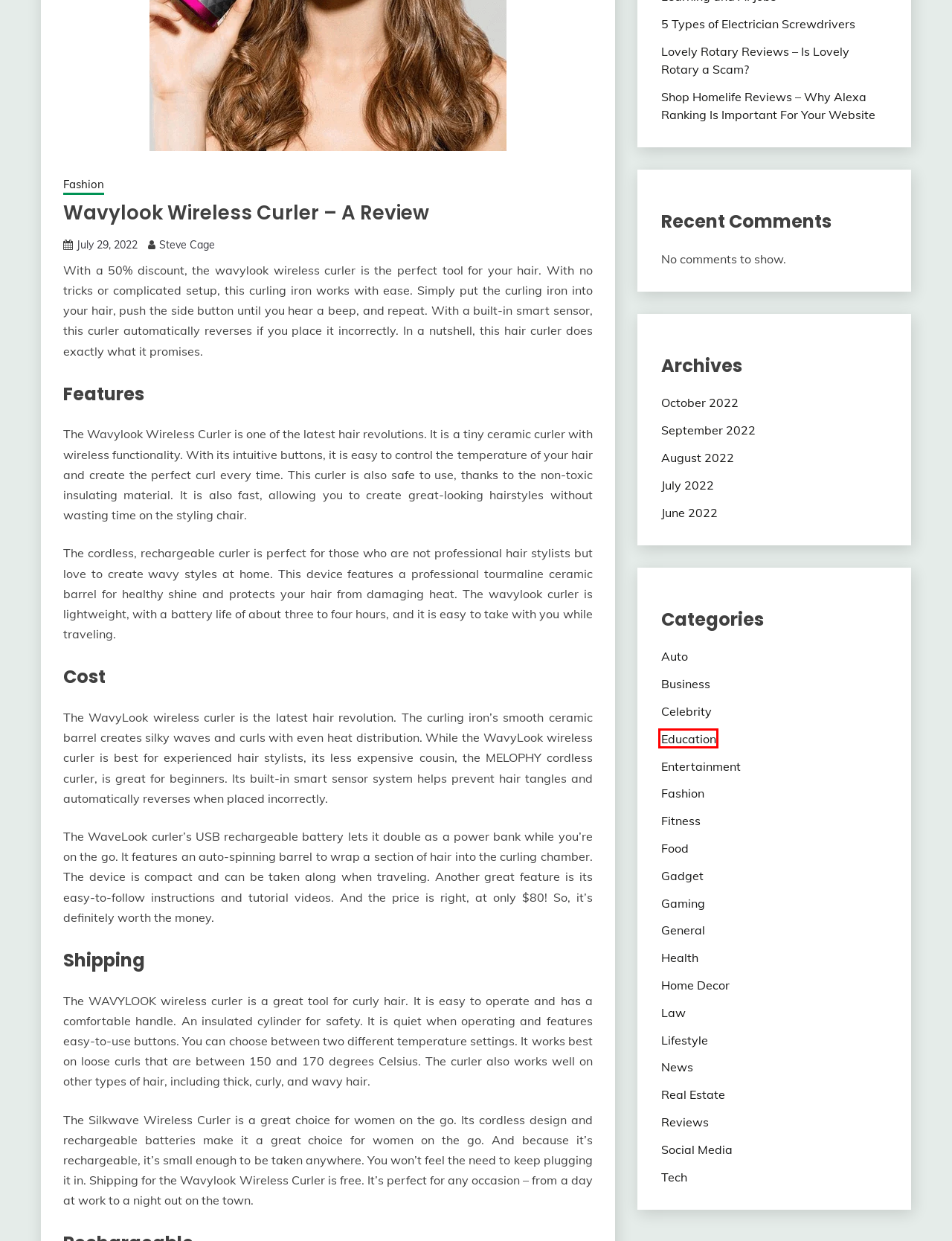Given a webpage screenshot with a red bounding box around a particular element, identify the best description of the new webpage that will appear after clicking on the element inside the red bounding box. Here are the candidates:
A. Lovely Rotary Reviews - Is Lovely Rotary a Scam?
B. Real Estate Archives - Blograpy
C. Education Archives - Blograpy
D. Health Archives - Blograpy
E. Steve Cage, Author at Blograpy
F. 5 Types of Electrician Screwdrivers - Blograpy
G. September 2022 - Blograpy
H. Lifestyle Archives - Blograpy

C